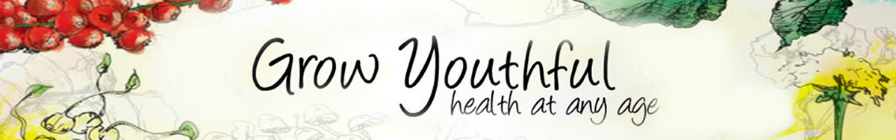Refer to the image and answer the question with as much detail as possible: What color are the berries in the image?

The image features vibrant red berries, which evoke freshness and nourishment, suggesting a connection to nature and well-being.